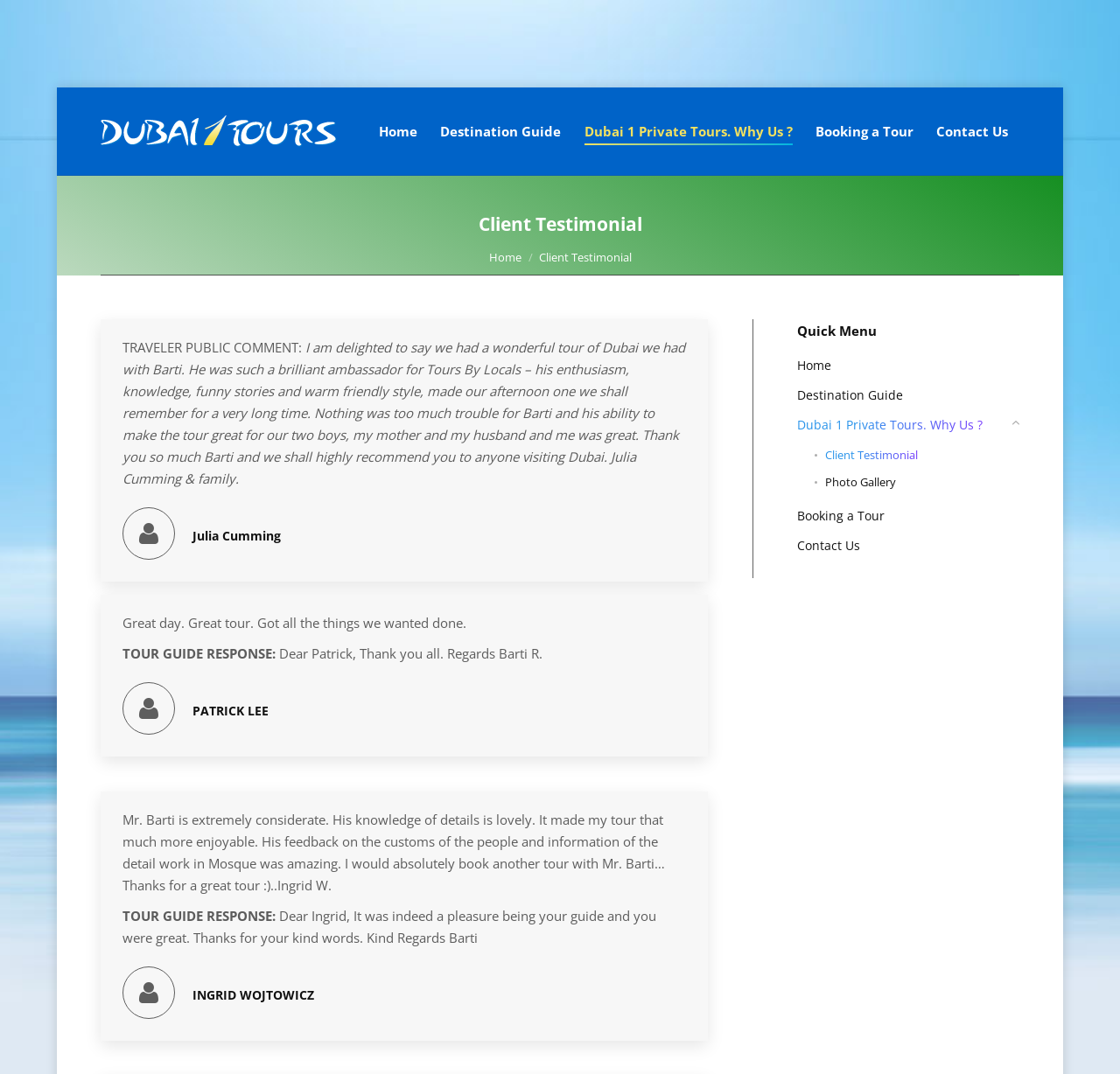Specify the bounding box coordinates of the element's area that should be clicked to execute the given instruction: "Read the 'How to apply' section". The coordinates should be four float numbers between 0 and 1, i.e., [left, top, right, bottom].

None